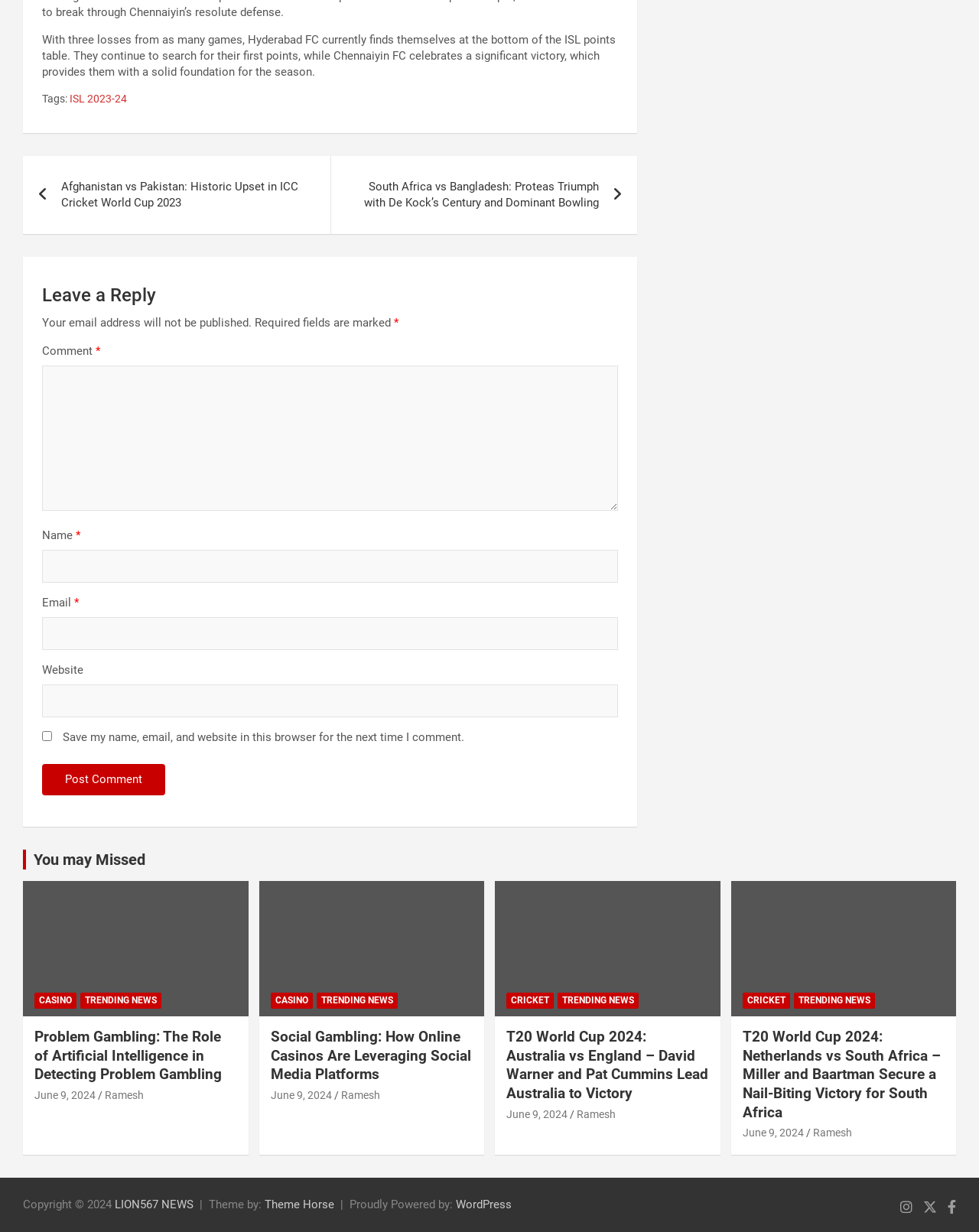What is the current position of Hyderabad FC in the ISL points table?
Use the image to give a comprehensive and detailed response to the question.

The webpage mentions that Hyderabad FC currently finds themselves at the bottom of the ISL points table, indicating that they have not performed well in the tournament so far.